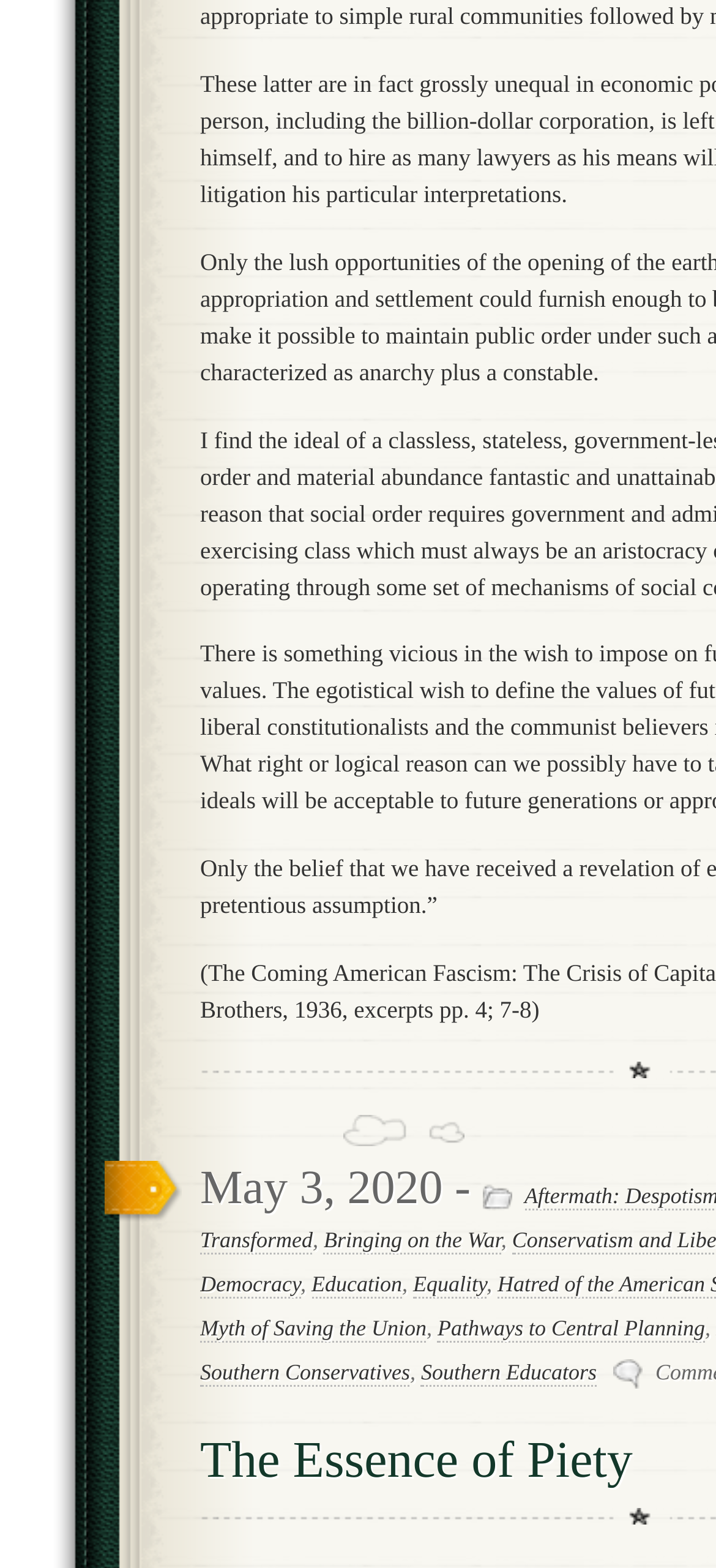Please provide the bounding box coordinates for the UI element as described: "Myth of Saving the Union". The coordinates must be four floats between 0 and 1, represented as [left, top, right, bottom].

[0.279, 0.839, 0.596, 0.856]